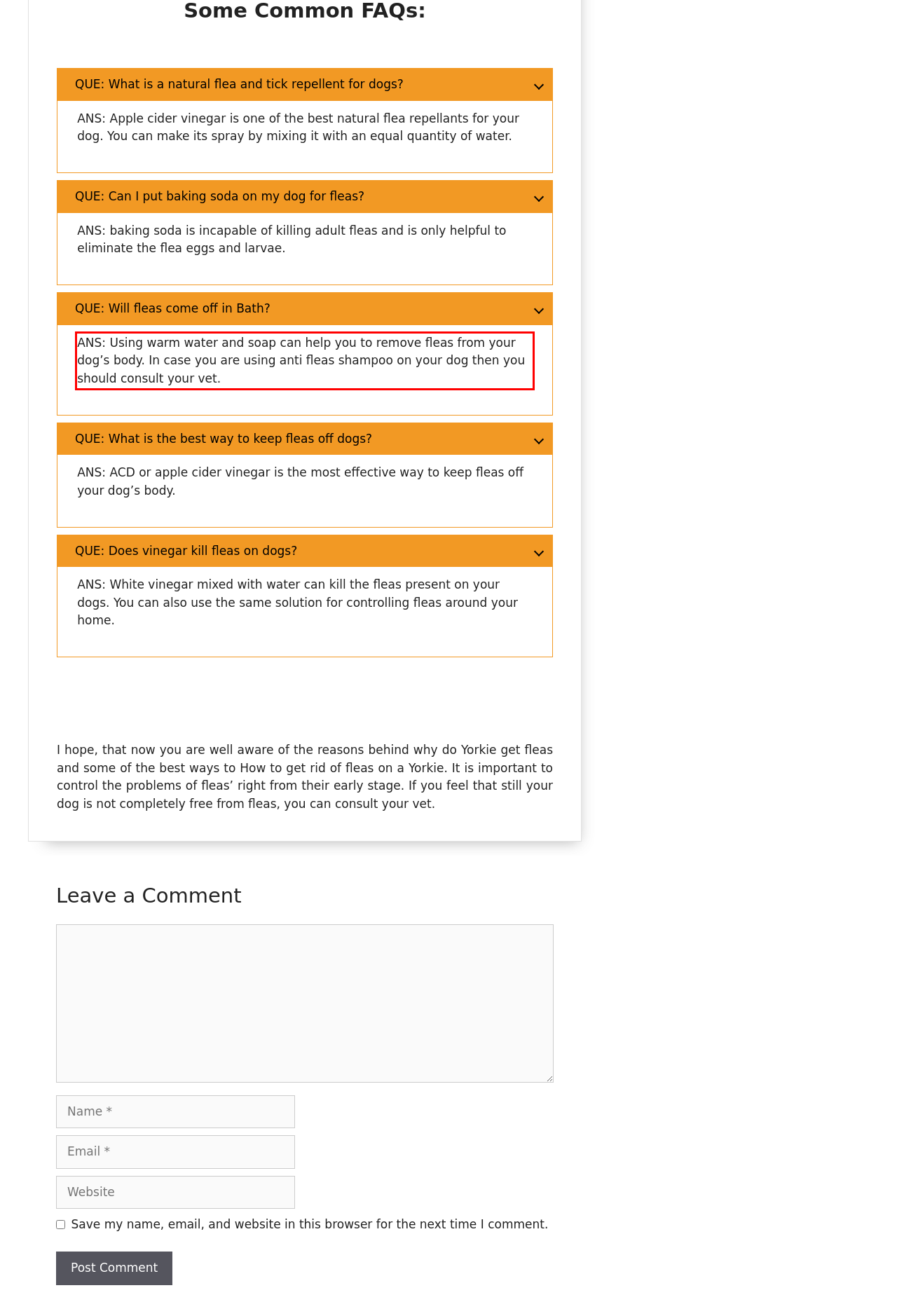You are given a webpage screenshot with a red bounding box around a UI element. Extract and generate the text inside this red bounding box.

ANS: Using warm water and soap can help you to remove fleas from your dog’s body. In case you are using anti fleas shampoo on your dog then you should consult your vet.